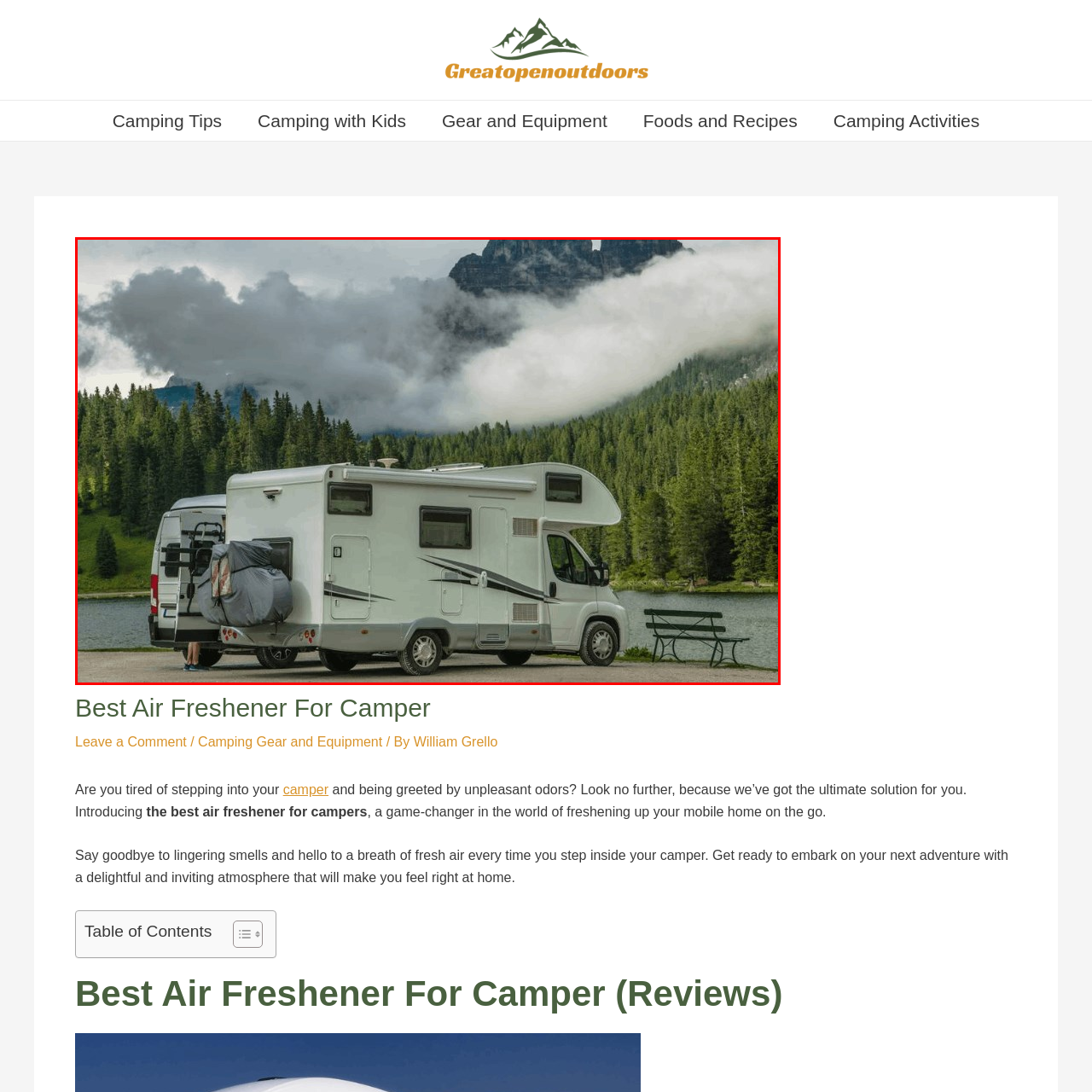Generate an in-depth caption for the image segment highlighted with a red box.

In this picturesque scene, a white camper van is parked by the serene waters of a lake, surrounded by a lush landscape of dense forests and majestic mountains. The backdrop features dramatic clouds rolling over the peaks, adding a sense of adventure and tranquility to the setting. Nearby, another vehicle is parked, partially out of view, while a person can be seen at the rear of the camper, possibly organizing their gear. A simple green bench is positioned near the water’s edge, inviting passersby to sit and soak in the breathtaking views. This image perfectly captures the essence of camping and outdoor exploration, highlighting the joy of escaping into nature and the importance of refreshing one's camper with the best air freshener for an inviting atmosphere.